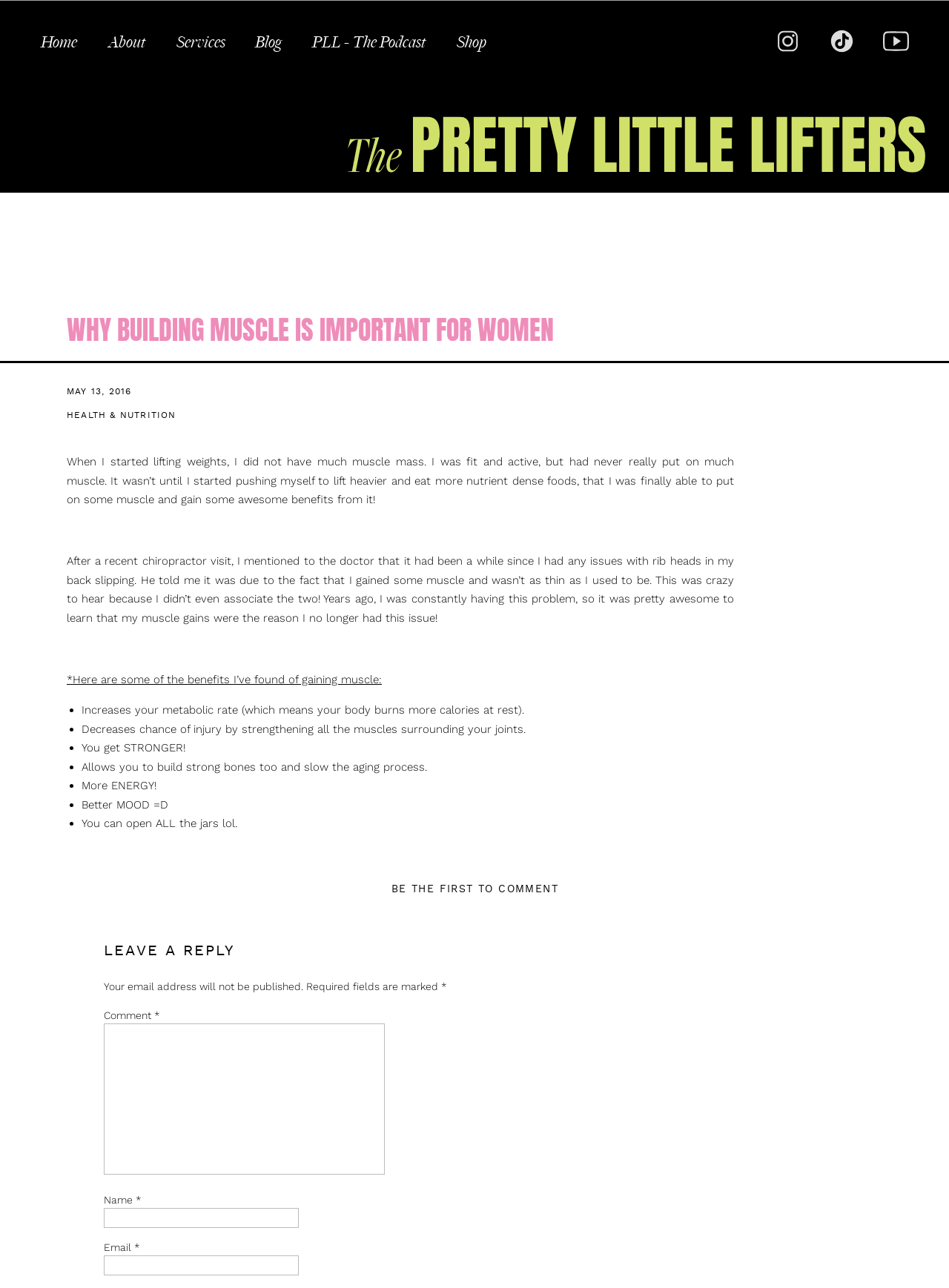Write an elaborate caption that captures the essence of the webpage.

The webpage is about the importance of building muscle for women, with a focus on health and nutrition. At the top, there is a navigation menu with links to "Home", "About", "Services", "Shop", "Blog", and "PLL - The Podcast". On the right side of the navigation menu, there are three social media icons.

The main content of the webpage is an article with a heading "WHY BUILDING MUSCLE IS IMPORTANT FOR WOMEN". The article is divided into sections, with headings "HEALTH & NUTRITION" and "MAY 13, 2016". The article discusses the benefits of building muscle, including increased metabolic rate, decreased chance of injury, and stronger bones.

The article is written in a personal tone, with the author sharing their own experience of gaining muscle and the benefits they've experienced. The text is accompanied by a list of bullet points highlighting the benefits of building muscle, including increased energy, better mood, and being able to open jars easily.

At the bottom of the webpage, there is a section for leaving a comment, with a heading "LEAVE A REPLY". The section includes a text box for writing a comment, as well as fields for entering a name and email address. There is also a note stating that email addresses will not be published.